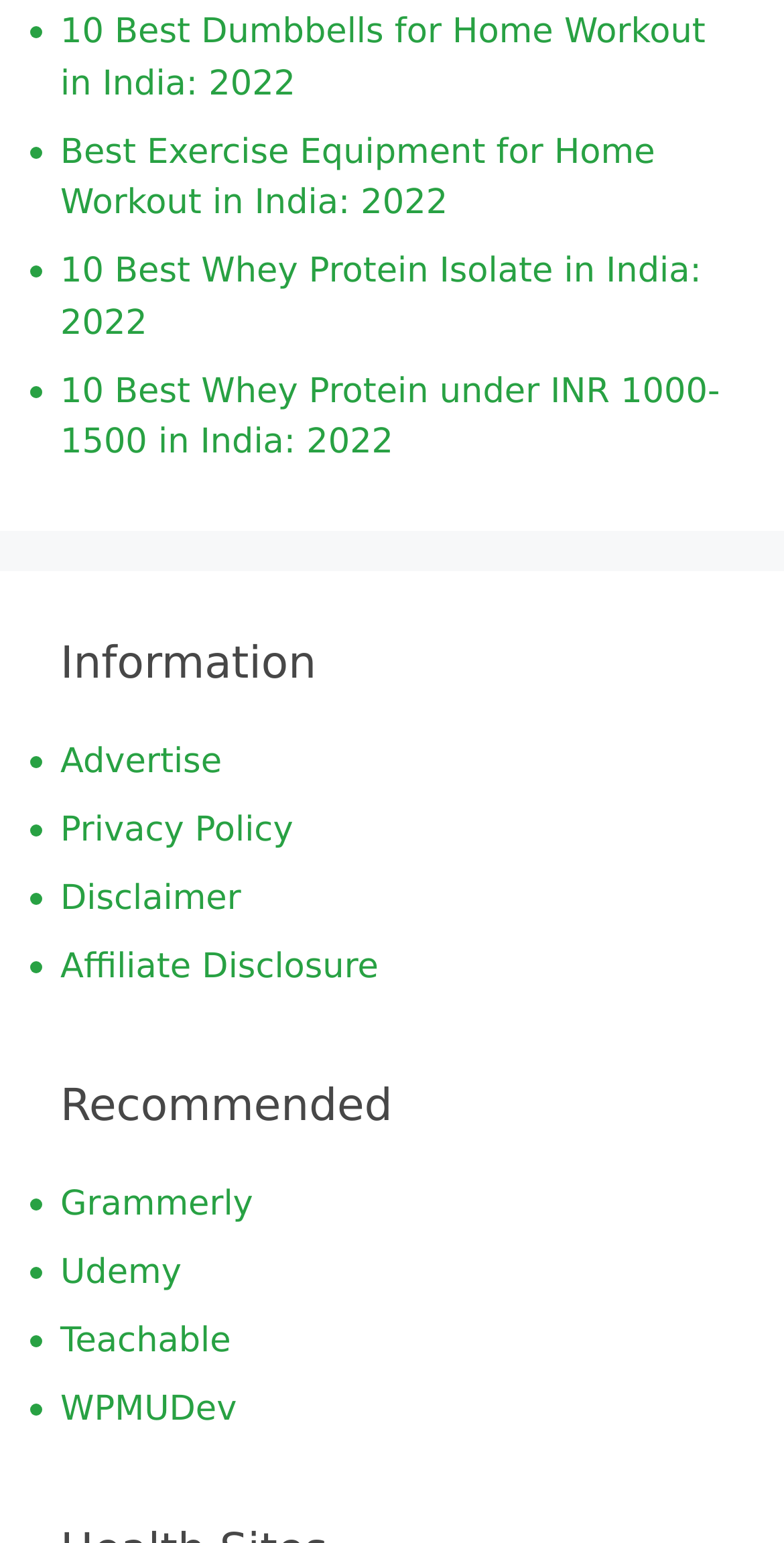Indicate the bounding box coordinates of the clickable region to achieve the following instruction: "View Information."

[0.077, 0.409, 0.923, 0.452]